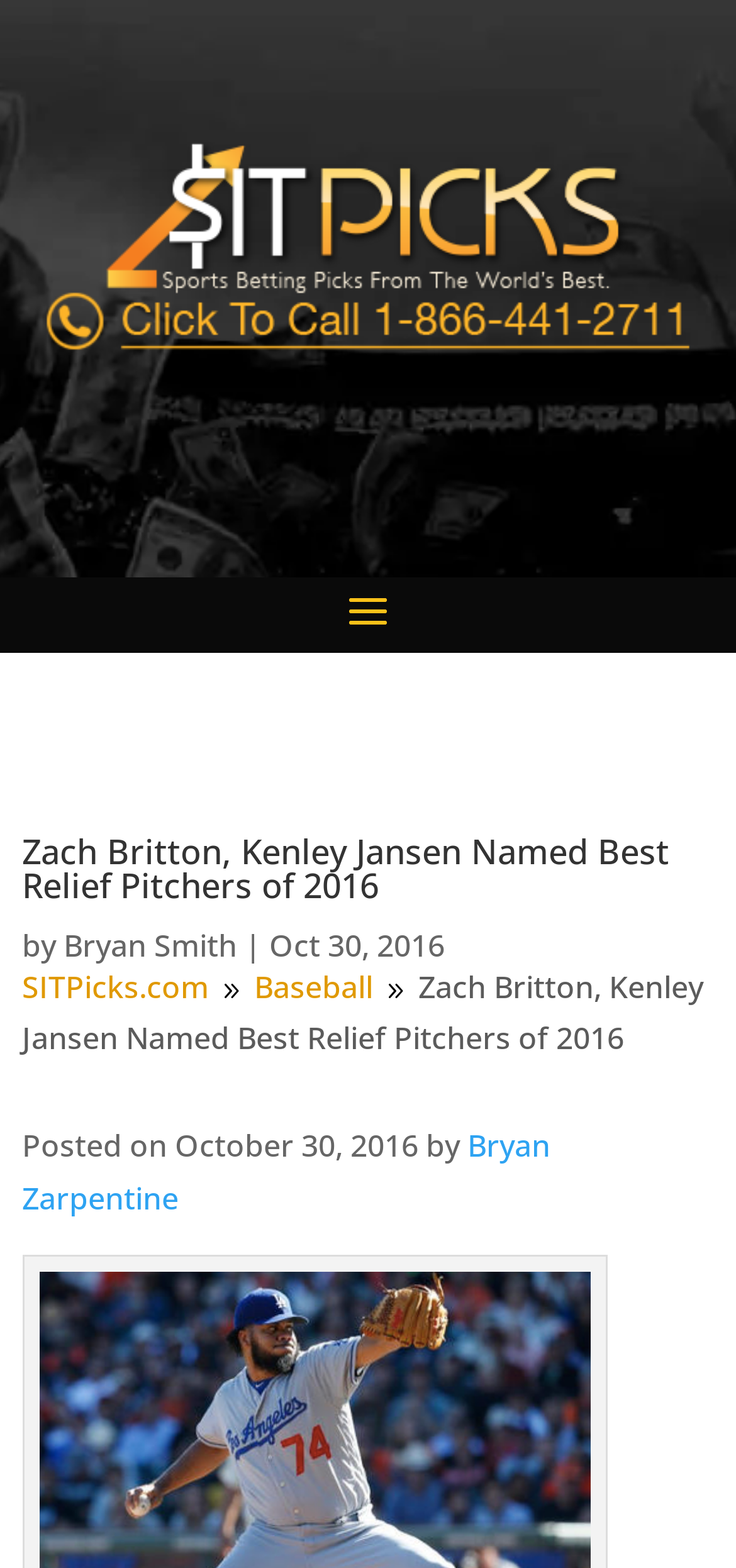Using the provided element description: "Bryan Zarpentine", identify the bounding box coordinates. The coordinates should be four floats between 0 and 1 in the order [left, top, right, bottom].

[0.03, 0.718, 0.748, 0.777]